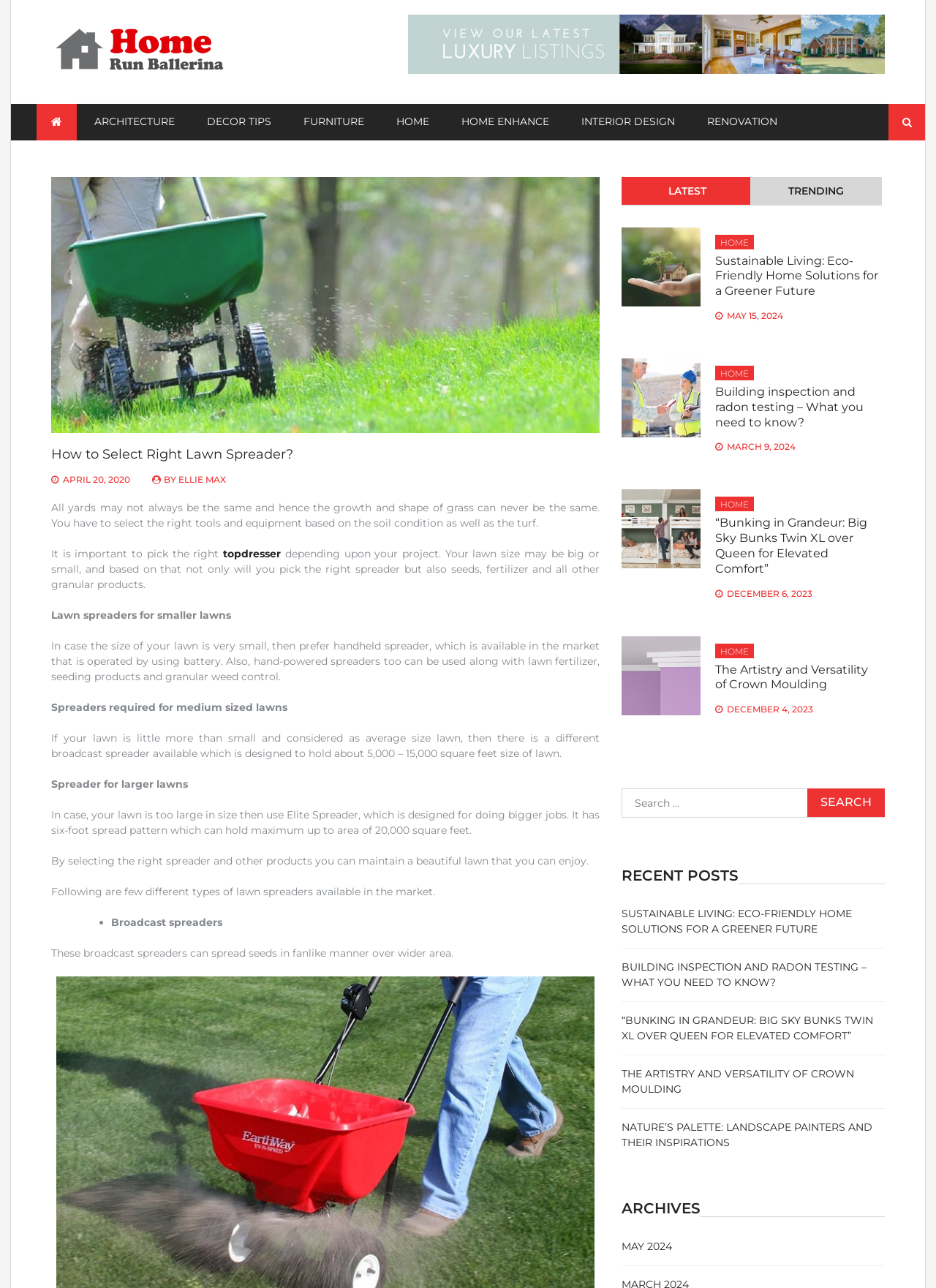What is the purpose of a lawn spreader?
Using the image, provide a concise answer in one word or a short phrase.

To spread seeds, fertilizer, and granular products